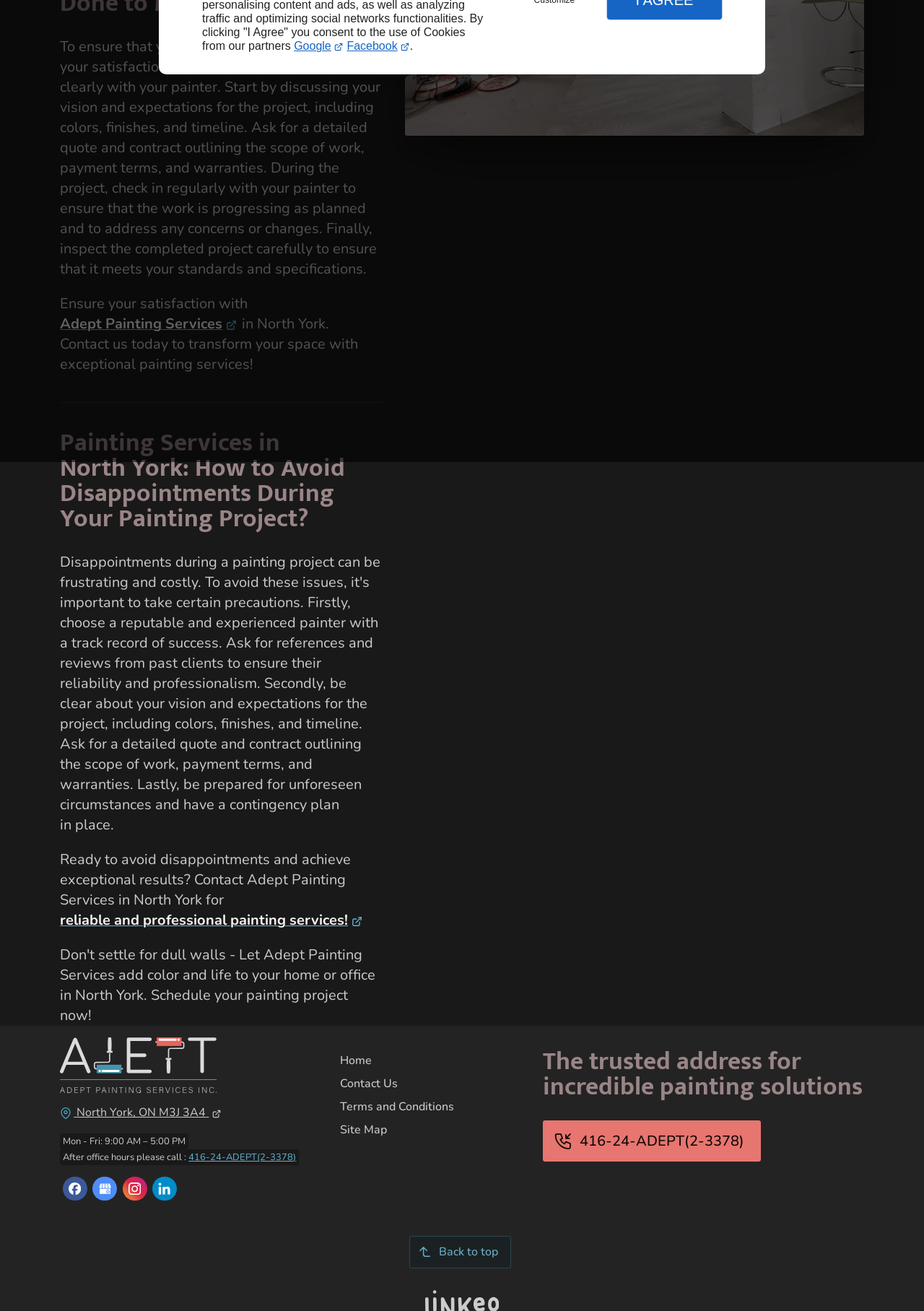Using the webpage screenshot, find the UI element described by title="Google my business". Provide the bounding box coordinates in the format (top-left x, top-left y, bottom-right x, bottom-right y), ensuring all values are floating point numbers between 0 and 1.

[0.1, 0.897, 0.127, 0.916]